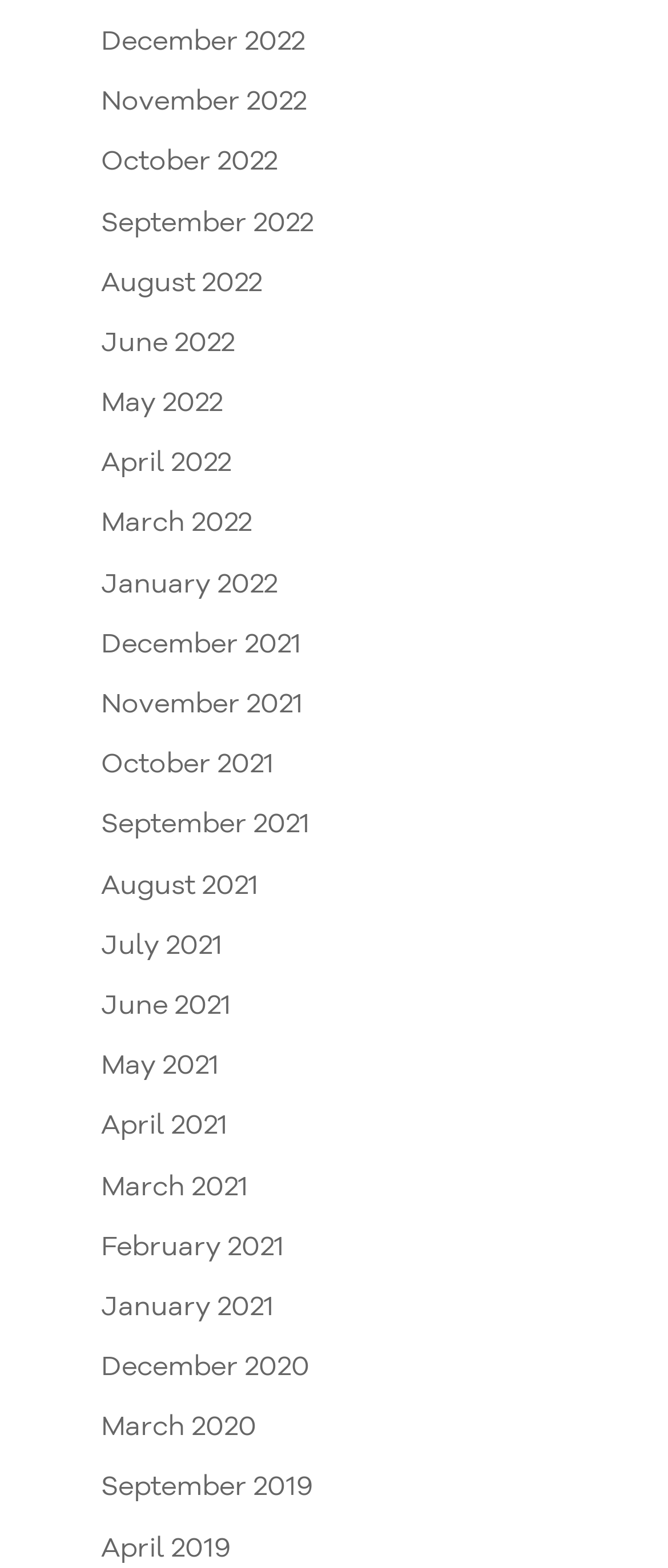Please find the bounding box coordinates of the element that must be clicked to perform the given instruction: "Check April 2019". The coordinates should be four float numbers from 0 to 1, i.e., [left, top, right, bottom].

[0.151, 0.979, 0.346, 0.997]